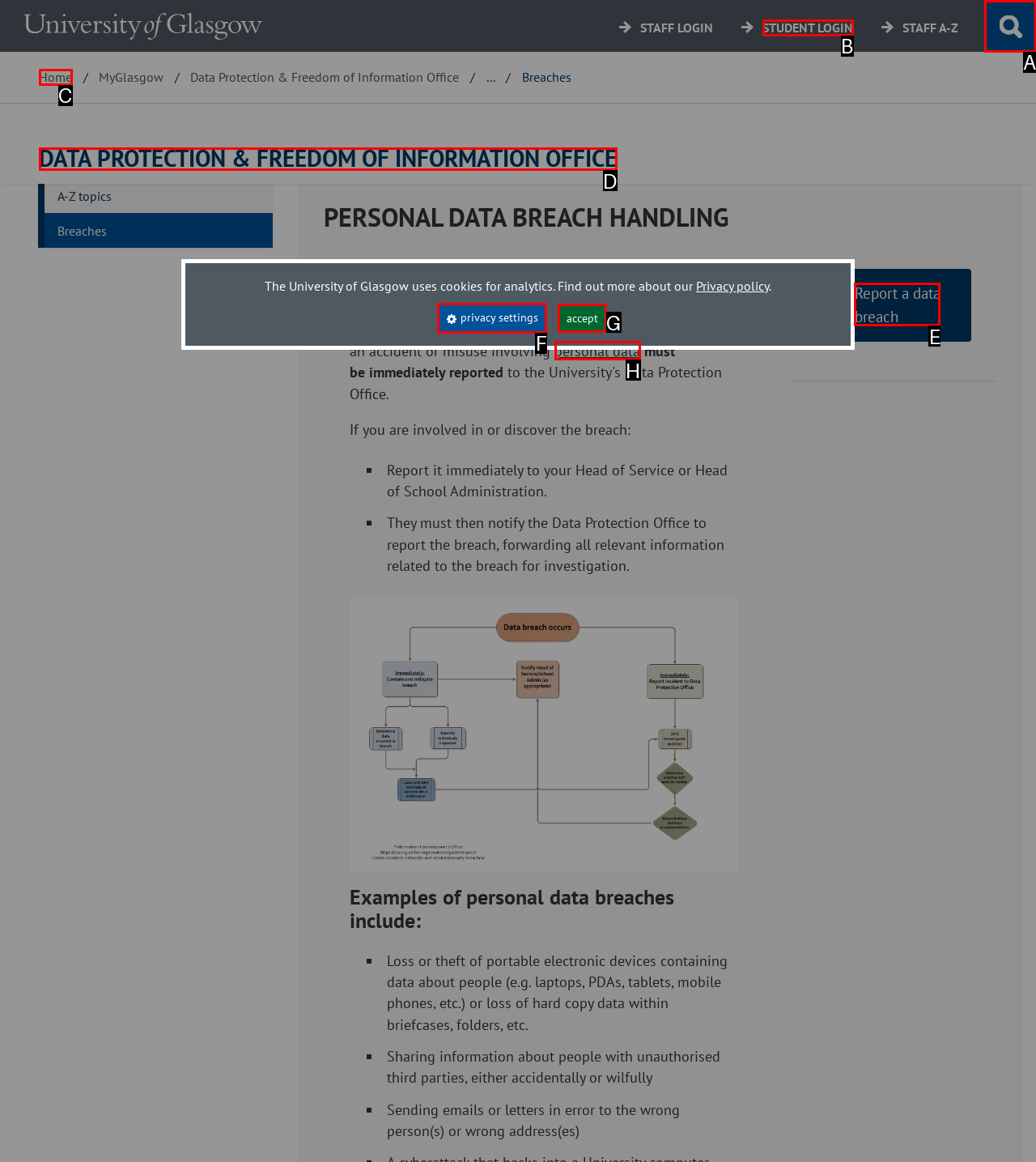Identify the option that best fits this description: parent_node: STAFF LOGINSTUDENT LOGINSTAFF A-Z
Answer with the appropriate letter directly.

A